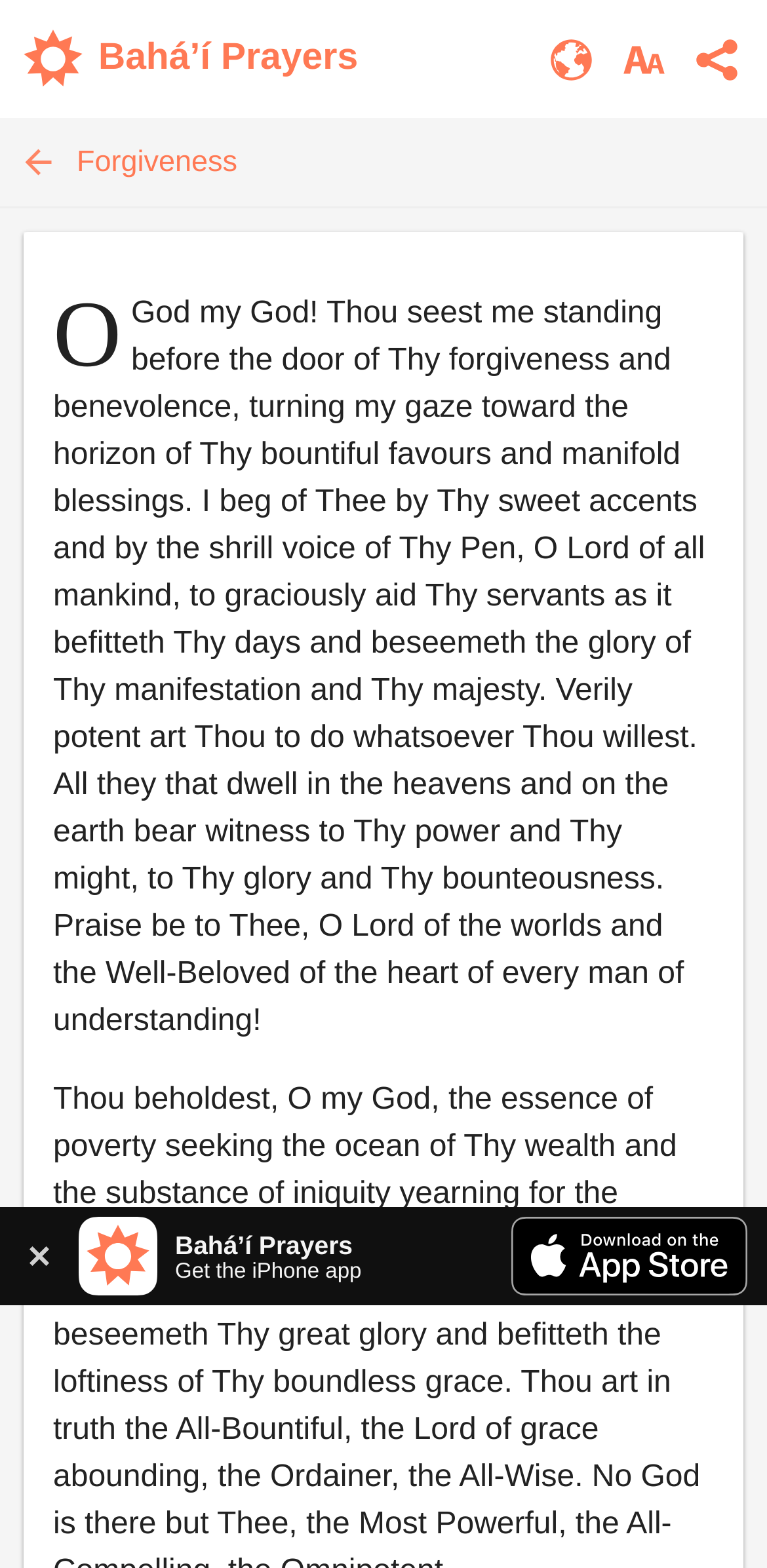Predict the bounding box of the UI element based on this description: "alt="Download on the App Store"".

[0.668, 0.776, 0.974, 0.826]